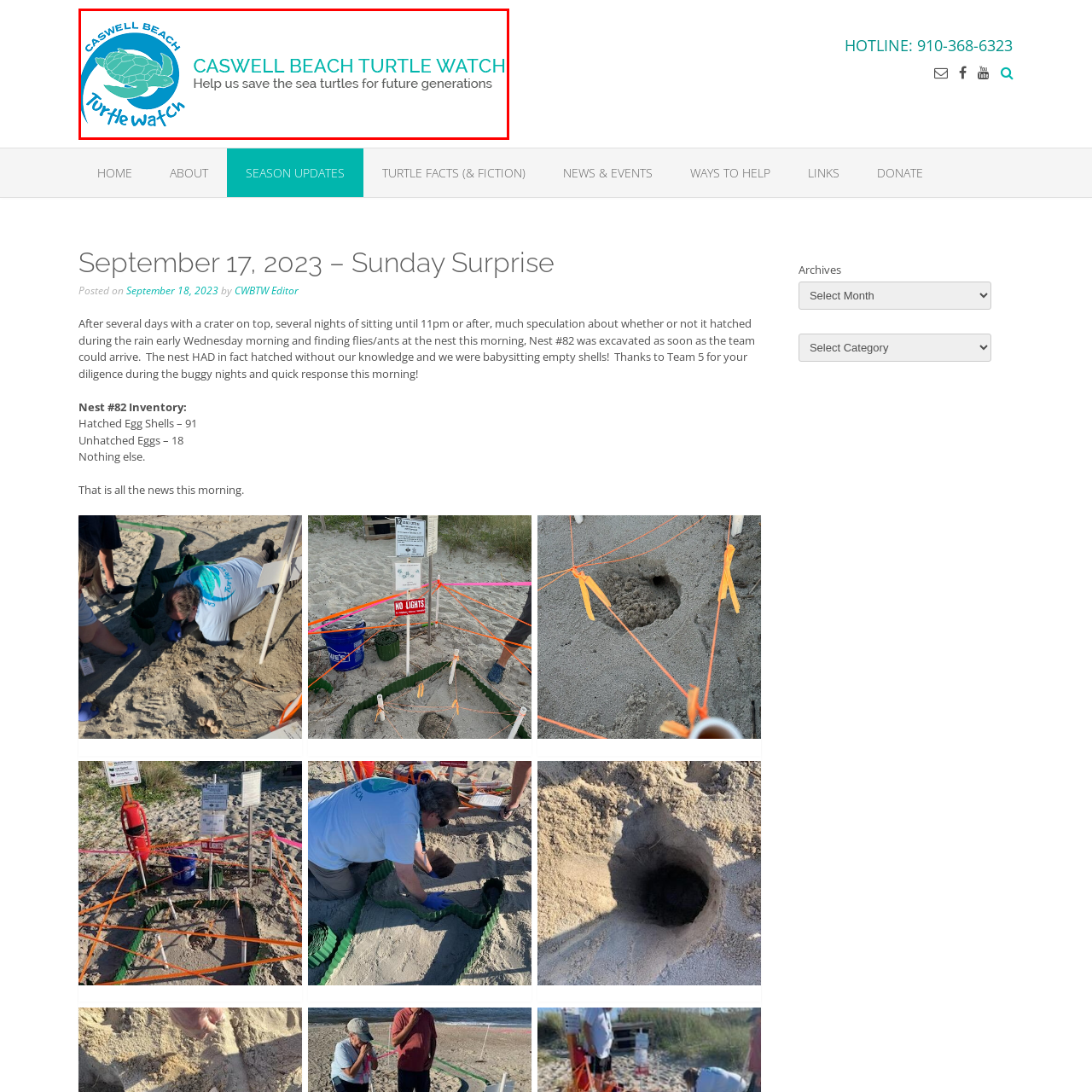Offer a complete and descriptive caption for the image marked by the red box.

The image features the logo of the Caswell Beach Turtle Watch organization, prominently displaying a stylized sea turtle on the left within a circular design. The text on the right reads "CASWELL BEACH TURTLE WATCH," followed by a tagline: "Help us save the sea turtles for future generations." This logo encapsulates the organization's mission to protect and preserve sea turtles, highlighting their commitment to conservation and raising awareness about marine life. The design utilizes a soothing color palette of turquoise and gray, reflecting the coastal environment they aim to protect.